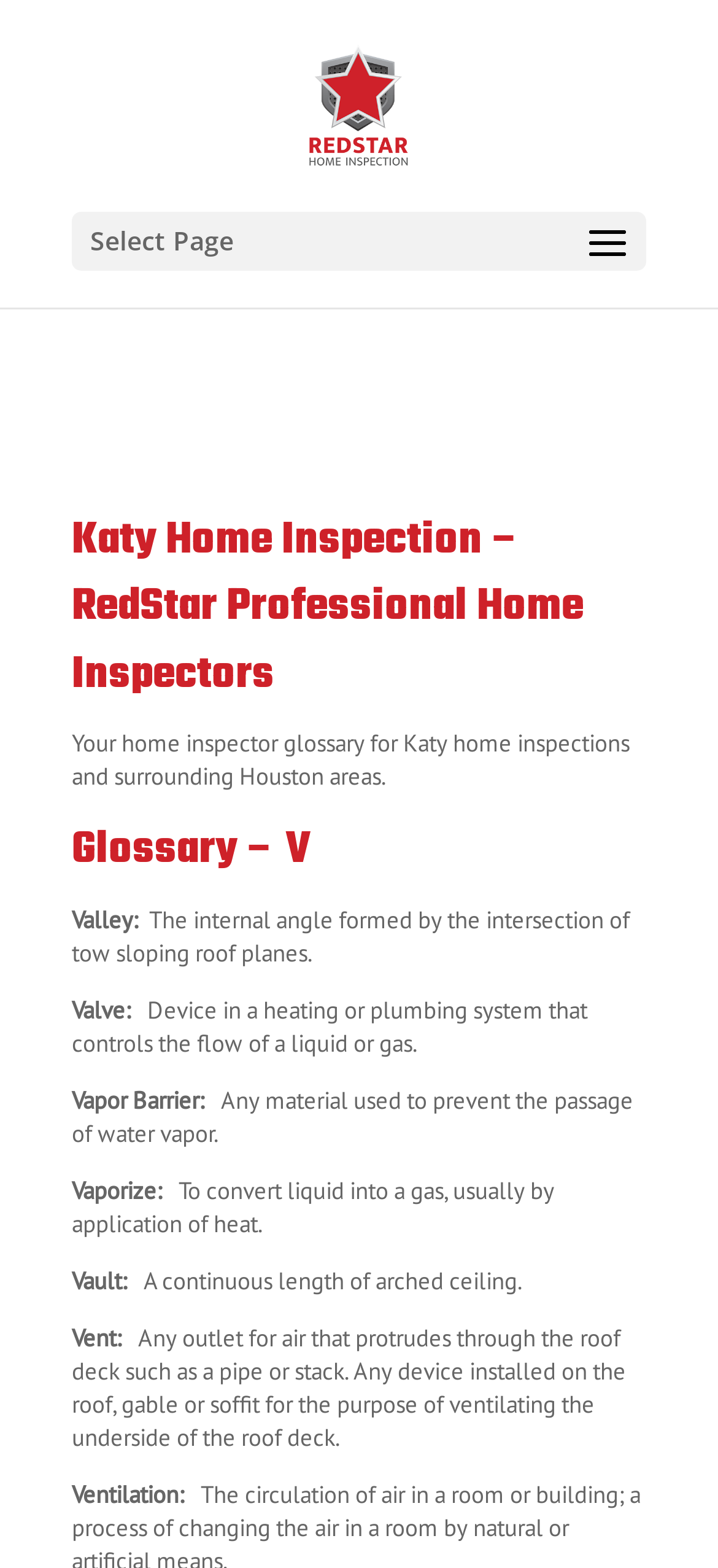Please extract the title of the webpage.

Katy Home Inspection – RedStar Professional Home Inspectors